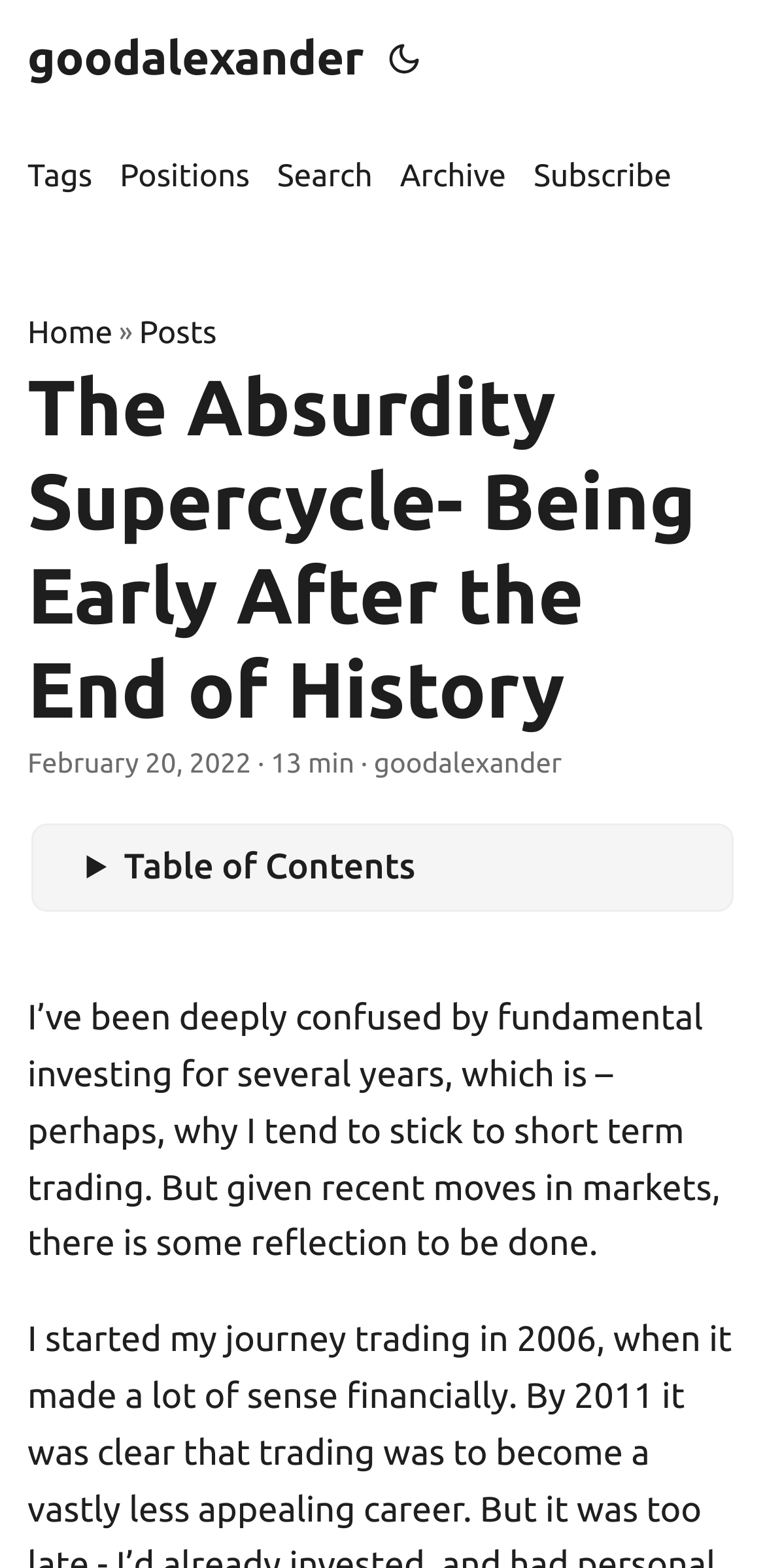Answer the question with a brief word or phrase:
What is the purpose of the button with the icon?

Toggle table of contents